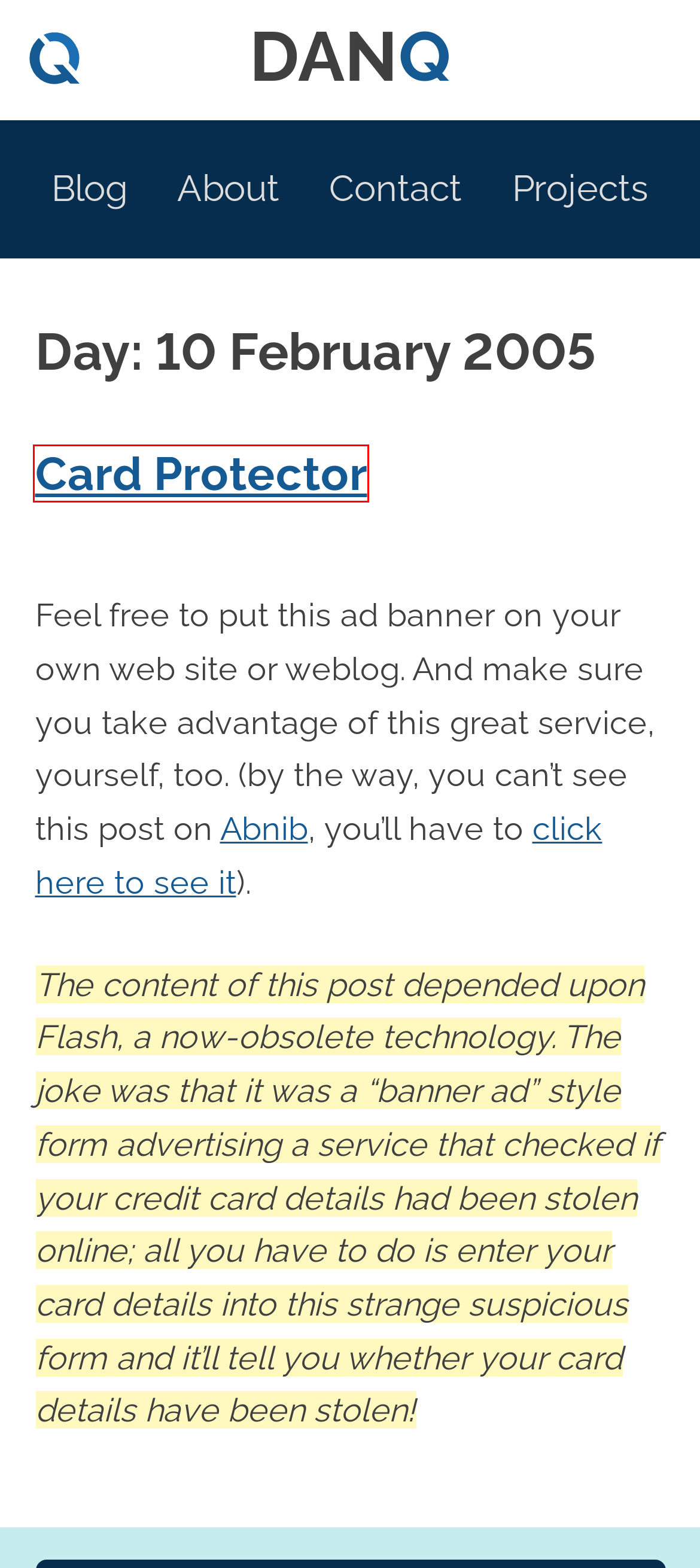You are given a webpage screenshot where a red bounding box highlights an element. Determine the most fitting webpage description for the new page that loads after clicking the element within the red bounding box. Here are the candidates:
A. Card Protector – Dan Q
B. The Grand List of Console Role Playing Game Cliches – Dan Q
C. Dan Q's Things
D. Subscribe To Scatmania – Dan Q
E. Inanimate Racer 3D – Dan Q
F. The Grand List of Console Role Playing Game Cliches
G. Contact Form – Dan Q
H. Instant Messengers – Dan Q

A